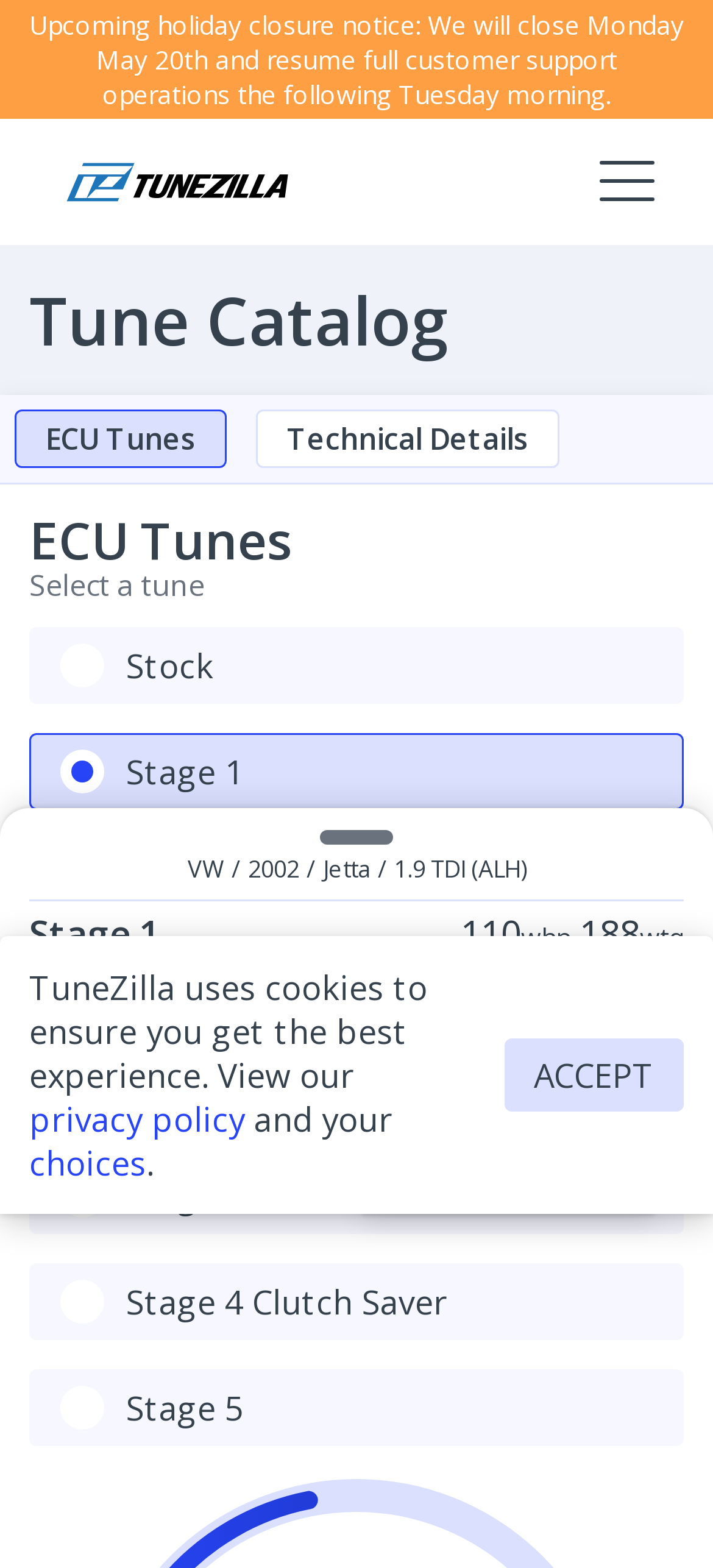Please identify the bounding box coordinates of the element's region that should be clicked to execute the following instruction: "Select the Stage 1 tune". The bounding box coordinates must be four float numbers between 0 and 1, i.e., [left, top, right, bottom].

[0.041, 0.468, 0.959, 0.517]